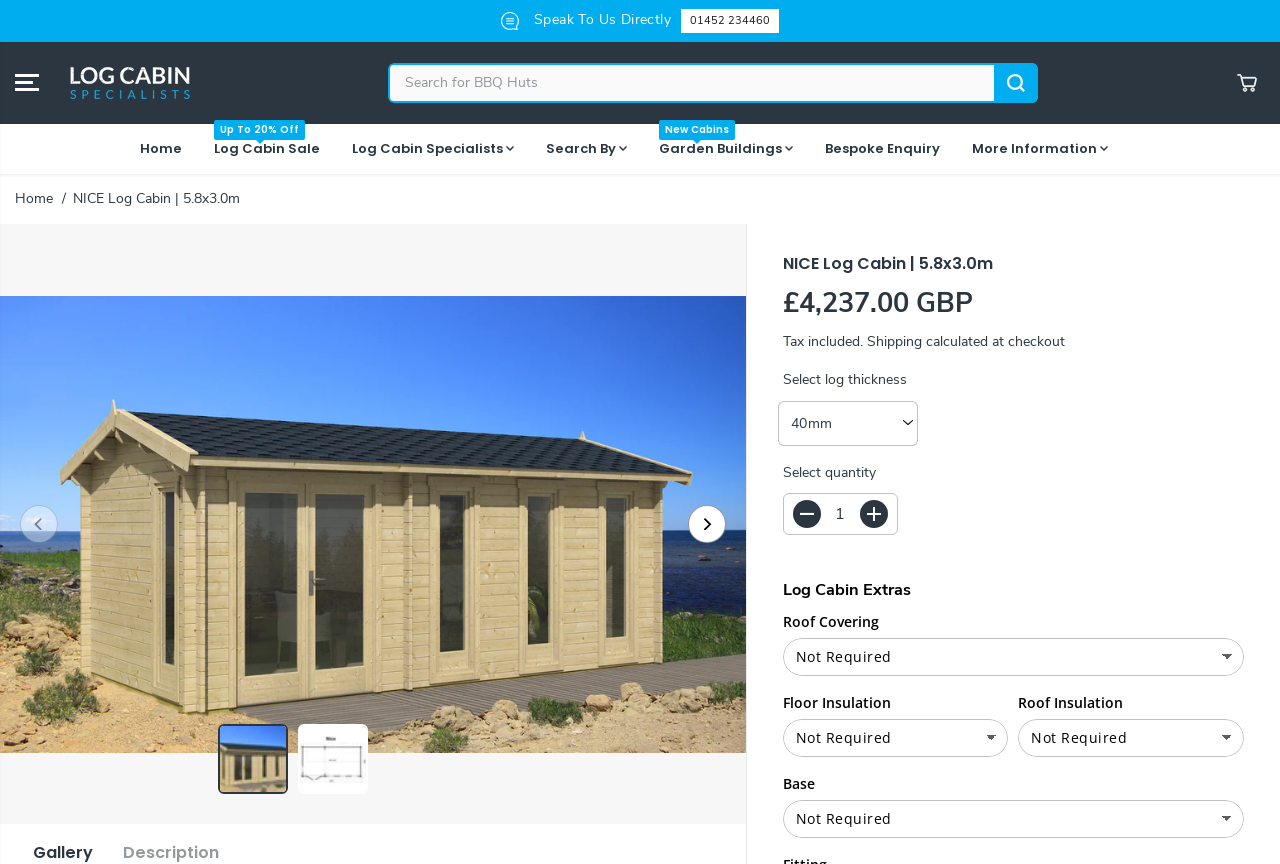Present a detailed account of what is displayed on the webpage.

This webpage is about a log cabin product, specifically the "NICE 5.8x3.0m" model. At the top, there is an announcement section with a phone number and an email address to contact the sales team directly. Below this, there is a navigation menu with links to the home page, log cabin sale, and a search bar.

On the left side, there are several links to different sections of the website, including the home page, log cabin sale, and a bespoke enquiry form. On the right side, there is a cart link and a search bar.

The main content of the page is dedicated to the product description, with a large image of the log cabin at the top. Below the image, there is a product title, "NICE Log Cabin | 5.8x3.0m", and a regular price of £4,237.00 GBP. There is also a note that tax is included and shipping will be calculated at checkout.

Underneath the product information, there are several options to customize the log cabin, including selecting the log thickness, quantity, and various extras such as roof covering, floor insulation, roof insulation, and base. Each of these options has a dropdown menu or a button to increase or decrease the quantity.

At the bottom of the page, there are more links to related products or sections of the website, including a "More Information" section. Overall, the webpage is focused on providing detailed information about the log cabin product and allowing customers to customize their purchase.